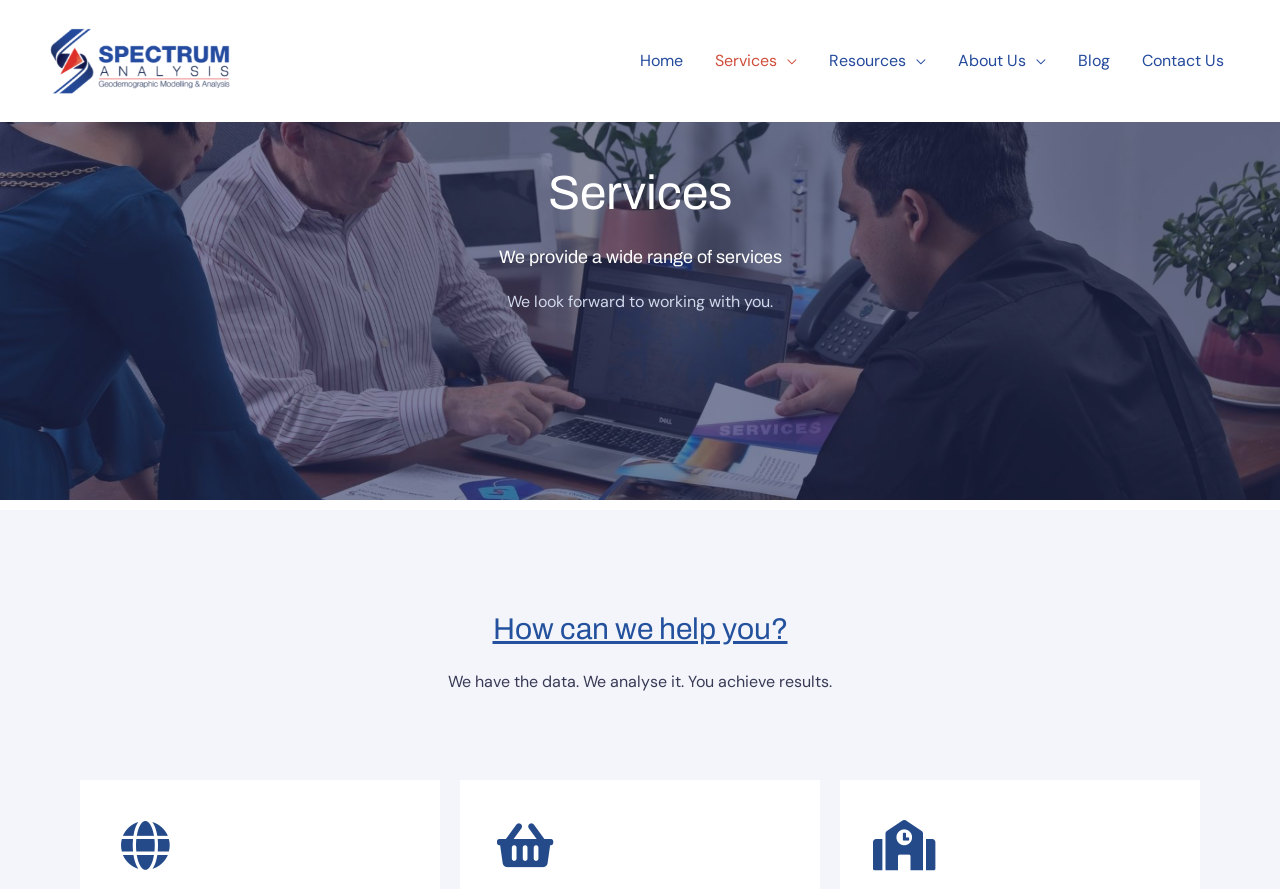What is the tone of the company's message?
Look at the image and respond with a one-word or short-phrase answer.

Helpful